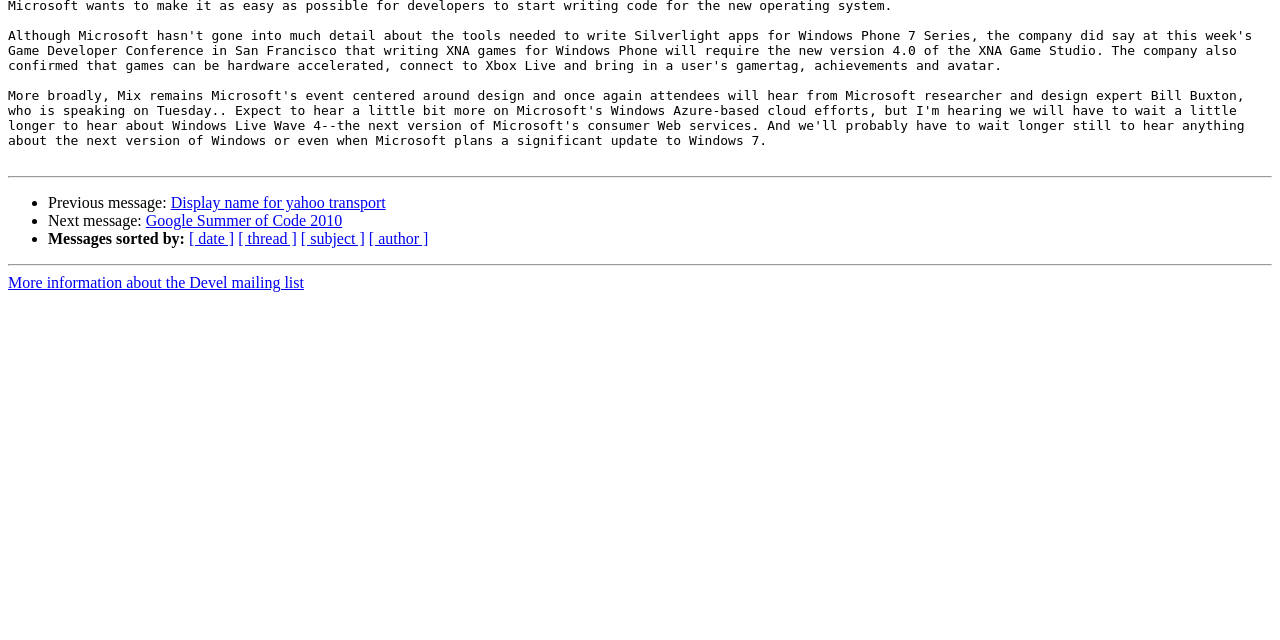Using the format (top-left x, top-left y, bottom-right x, bottom-right y), and given the element description, identify the bounding box coordinates within the screenshot: Display name for yahoo transport

[0.133, 0.304, 0.301, 0.33]